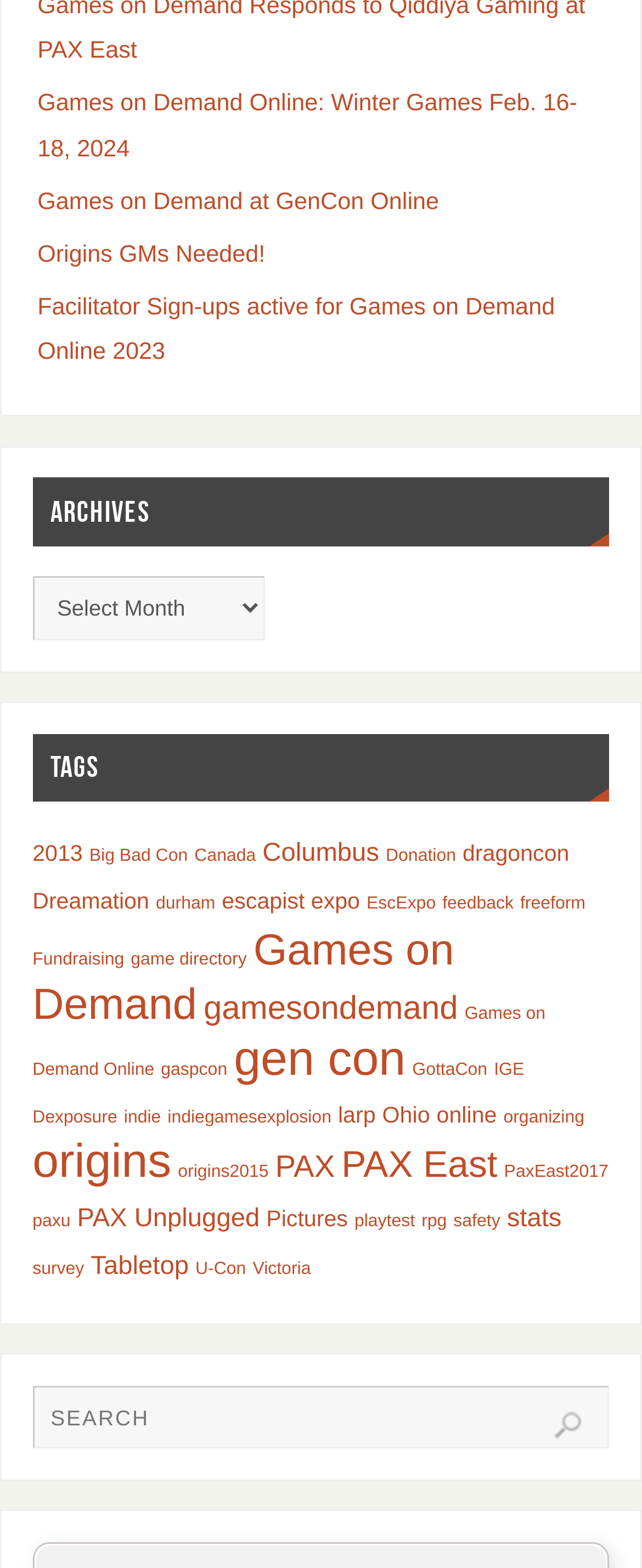Give a succinct answer to this question in a single word or phrase: 
What is the purpose of the search box?

To search the website